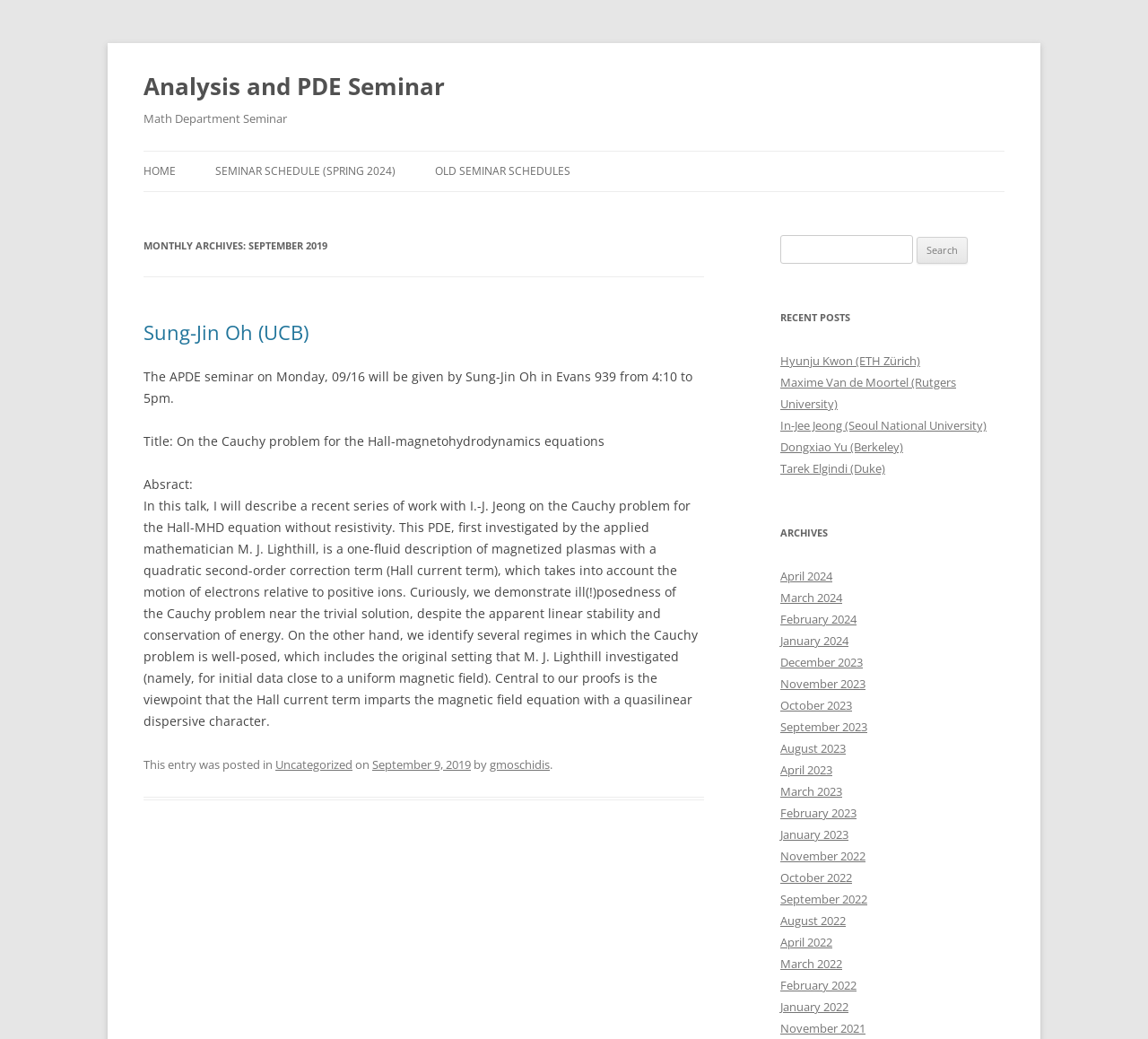What is the title of the seminar?
Provide a one-word or short-phrase answer based on the image.

Analysis and PDE Seminar